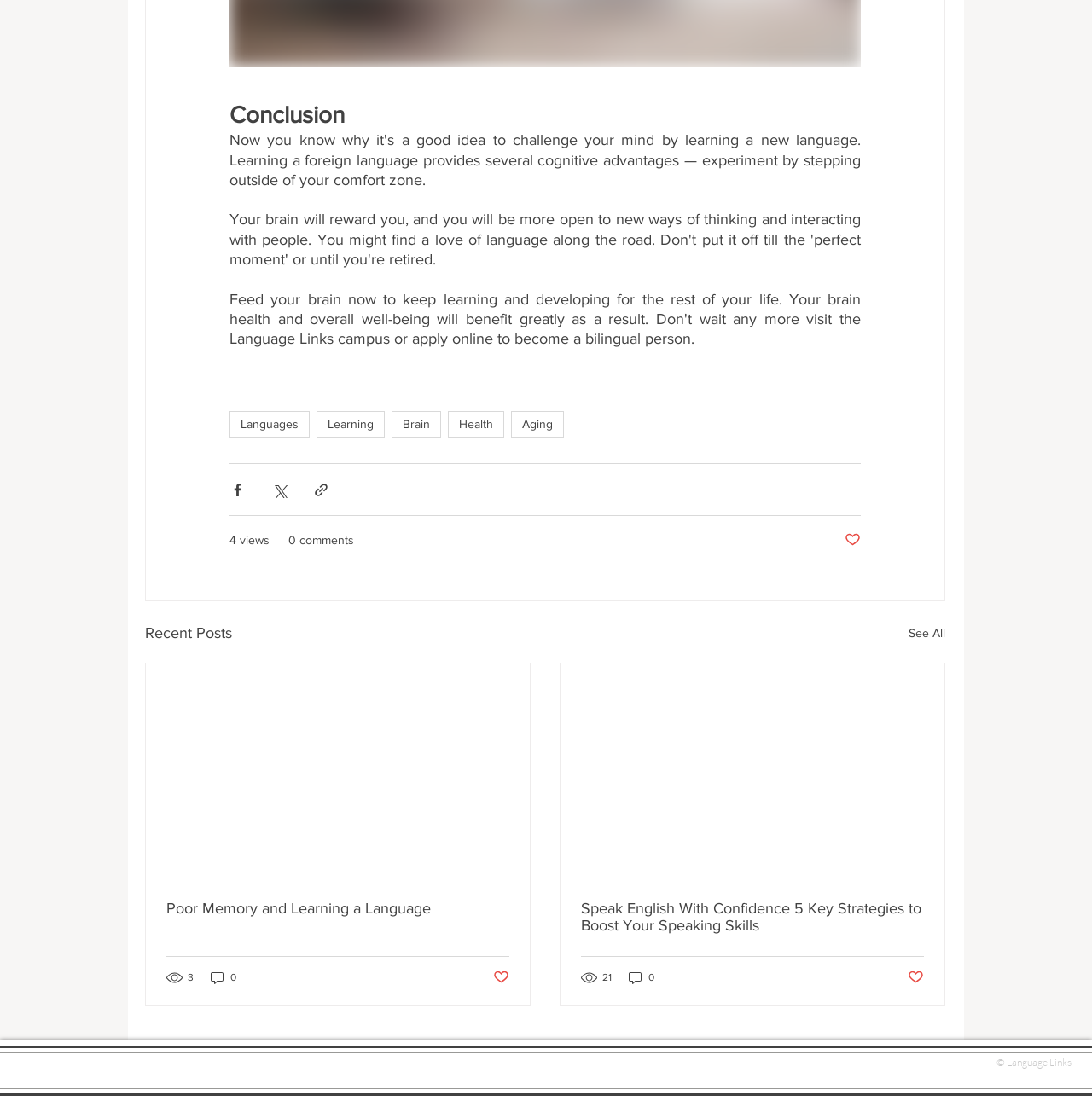Find the bounding box coordinates of the element to click in order to complete this instruction: "Like the 'Speak English With Confidence 5 Key Strategies to Boost Your Speaking Skills' post". The bounding box coordinates must be four float numbers between 0 and 1, denoted as [left, top, right, bottom].

[0.831, 0.88, 0.846, 0.896]